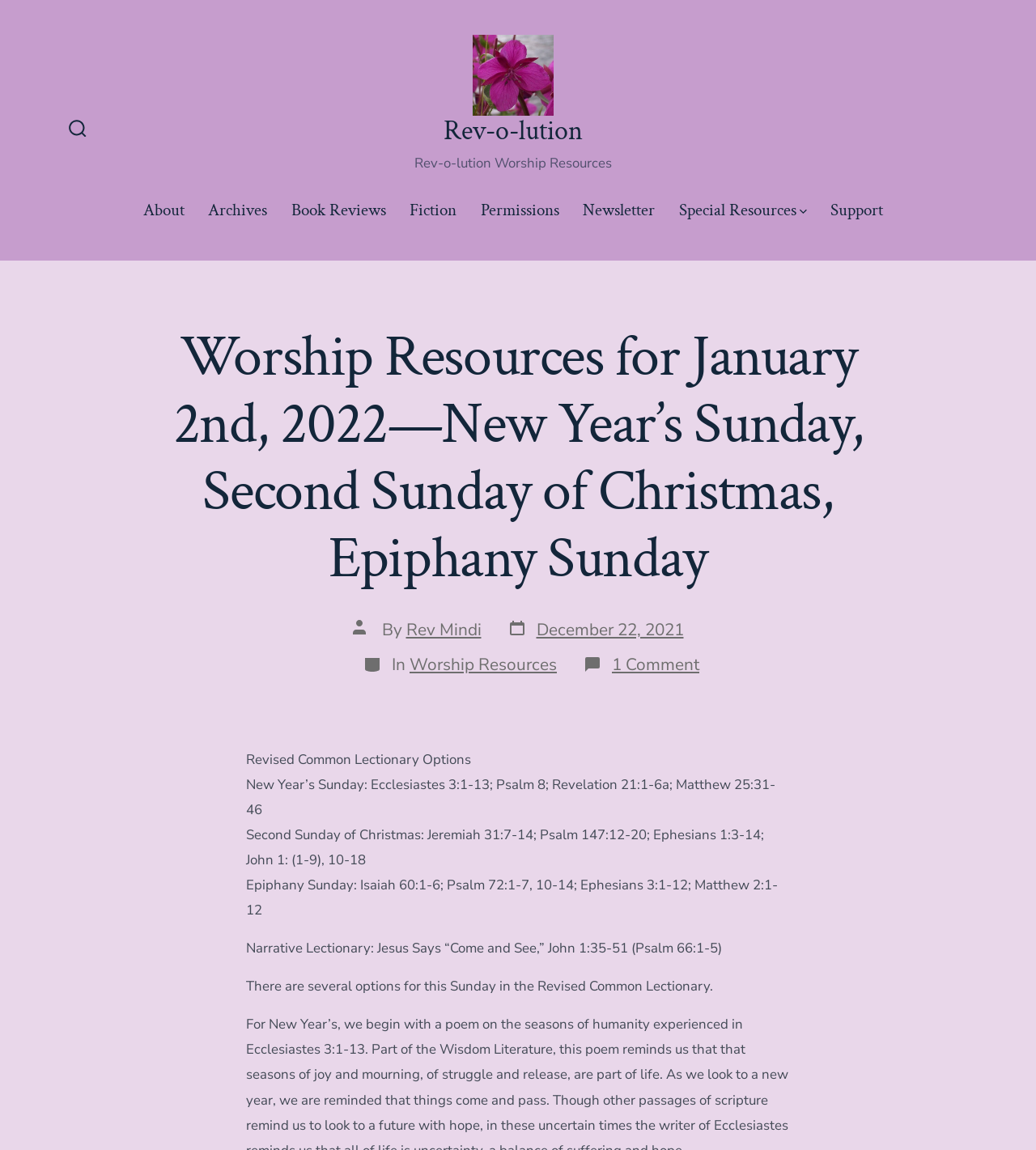Please provide the bounding box coordinates for the element that needs to be clicked to perform the following instruction: "Visit the About page". The coordinates should be given as four float numbers between 0 and 1, i.e., [left, top, right, bottom].

[0.138, 0.169, 0.178, 0.197]